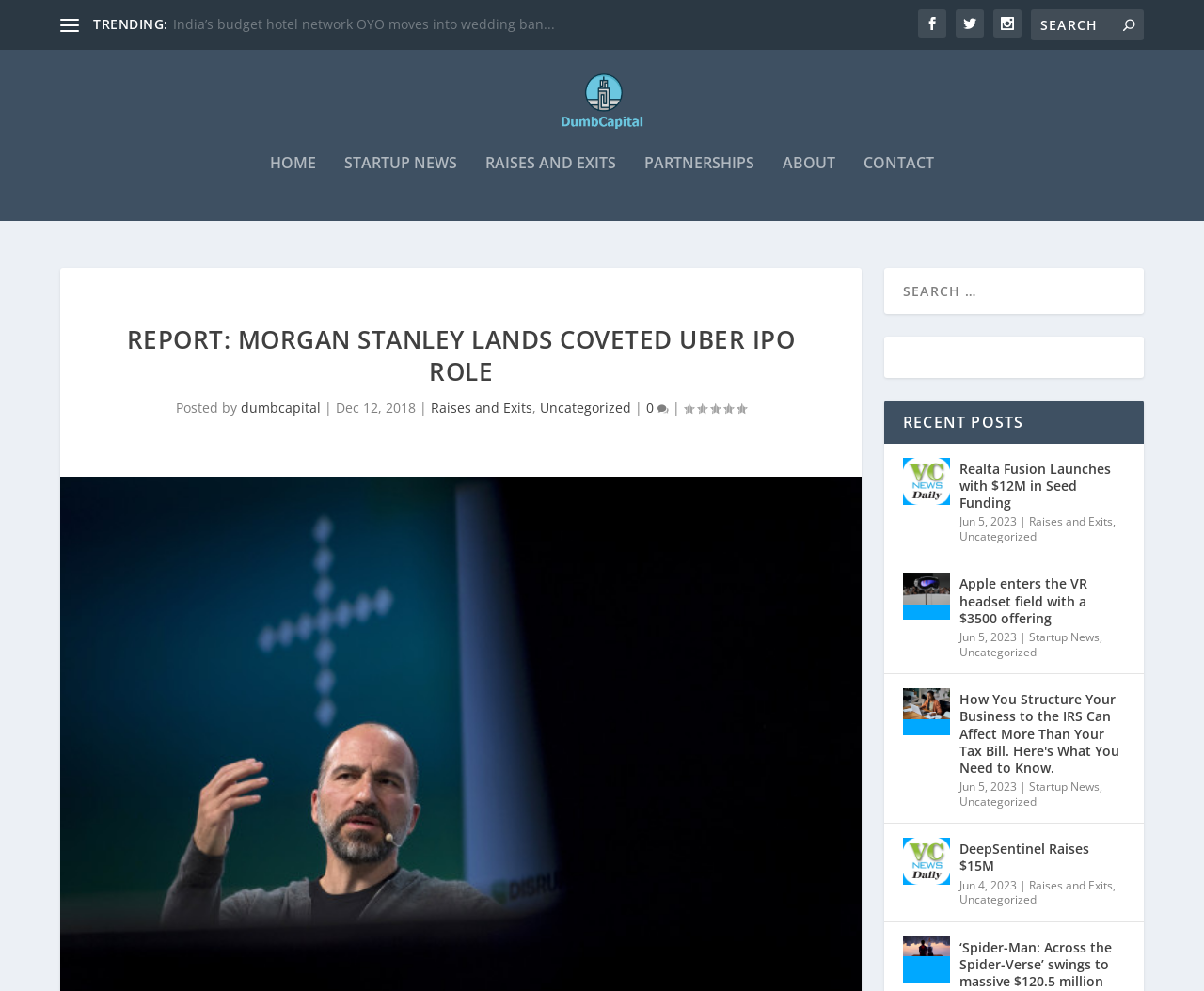Review the image closely and give a comprehensive answer to the question: What is the website's name?

I found the website's name by looking at the top-left corner of the webpage, where it says 'DumbCapital.com' in a prominent font.